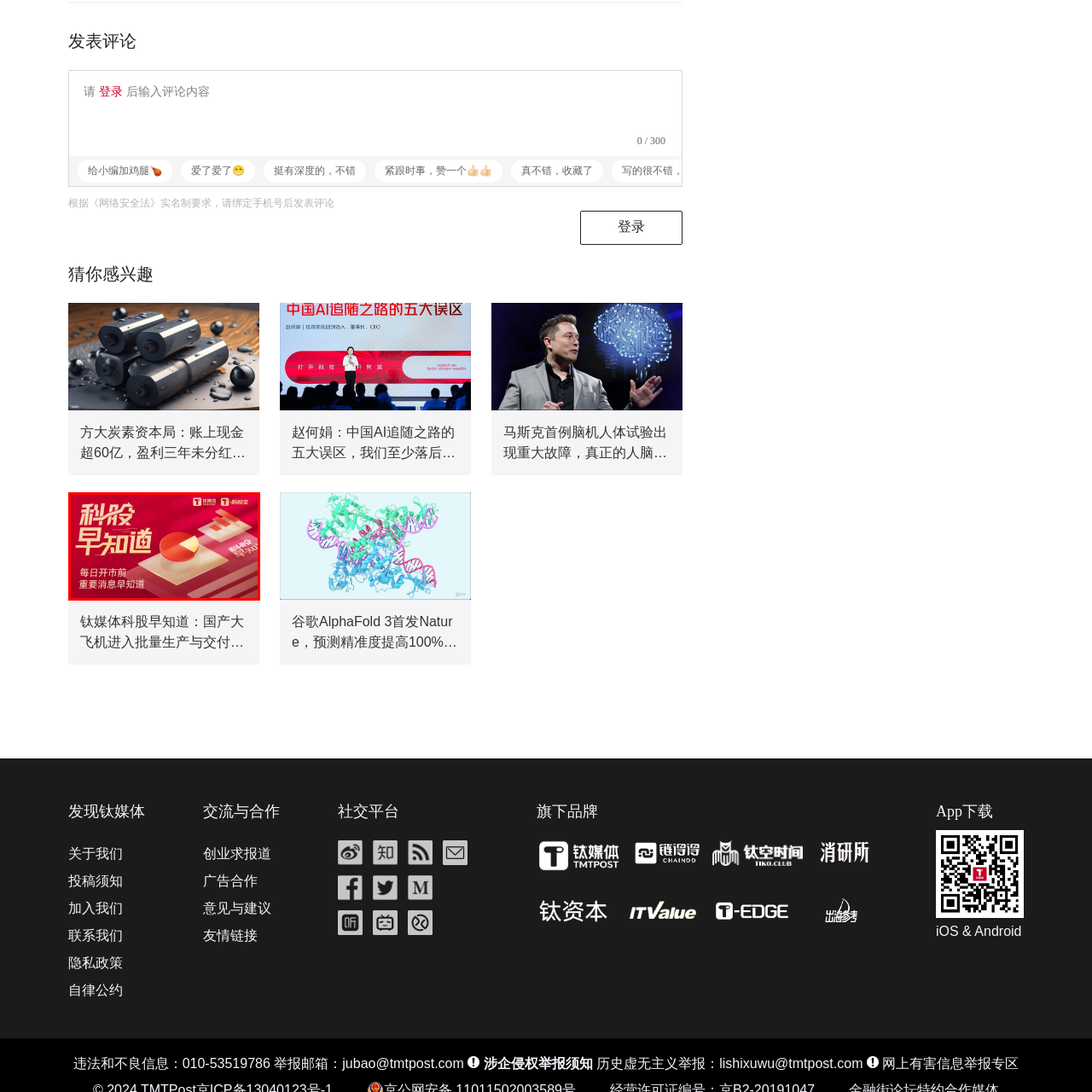Generate an elaborate caption for the image highlighted within the red boundary.

The image features a vibrant design with a red background, prominently displaying the text "科技早知道" (Tech Insights Early Know), emphasizing the importance of staying informed about significant news before the market opens each day. Accompanying the text is a graphical representation of a pie chart, symbolizing data insights, which is strategically placed to draw attention. The composition includes various graphical elements, enhancing the modern and dynamic feel of the message. This visually engaging design suggests a focus on timely updates and knowledge in the fast-paced realm of technology and finance.